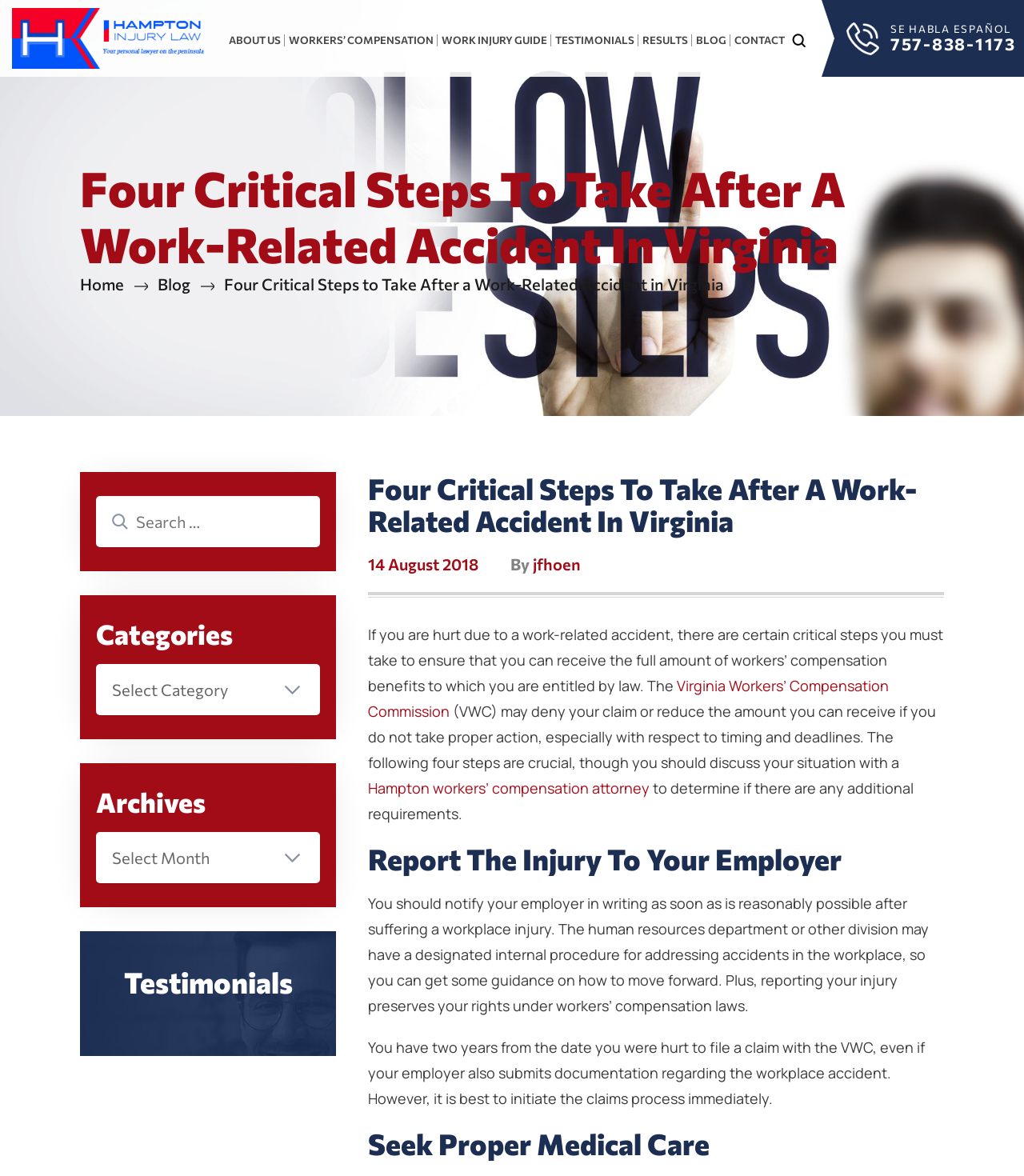Locate the bounding box coordinates of the element that needs to be clicked to carry out the instruction: "Read testimonials". The coordinates should be given as four float numbers ranging from 0 to 1, i.e., [left, top, right, bottom].

[0.538, 0.024, 0.623, 0.044]